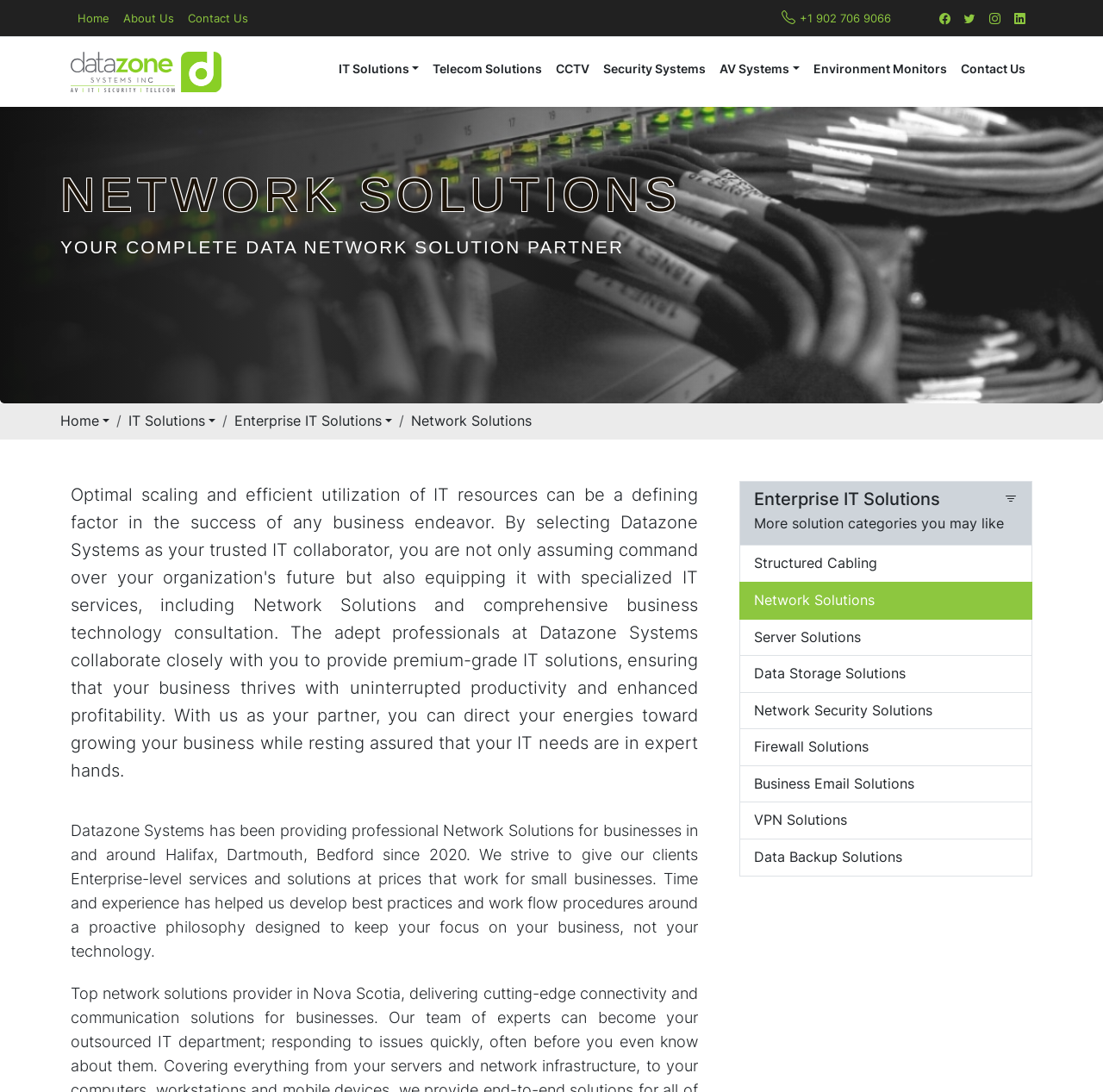Please answer the following question using a single word or phrase: 
What services does the company provide?

Network Solutions, IT Solutions, etc.